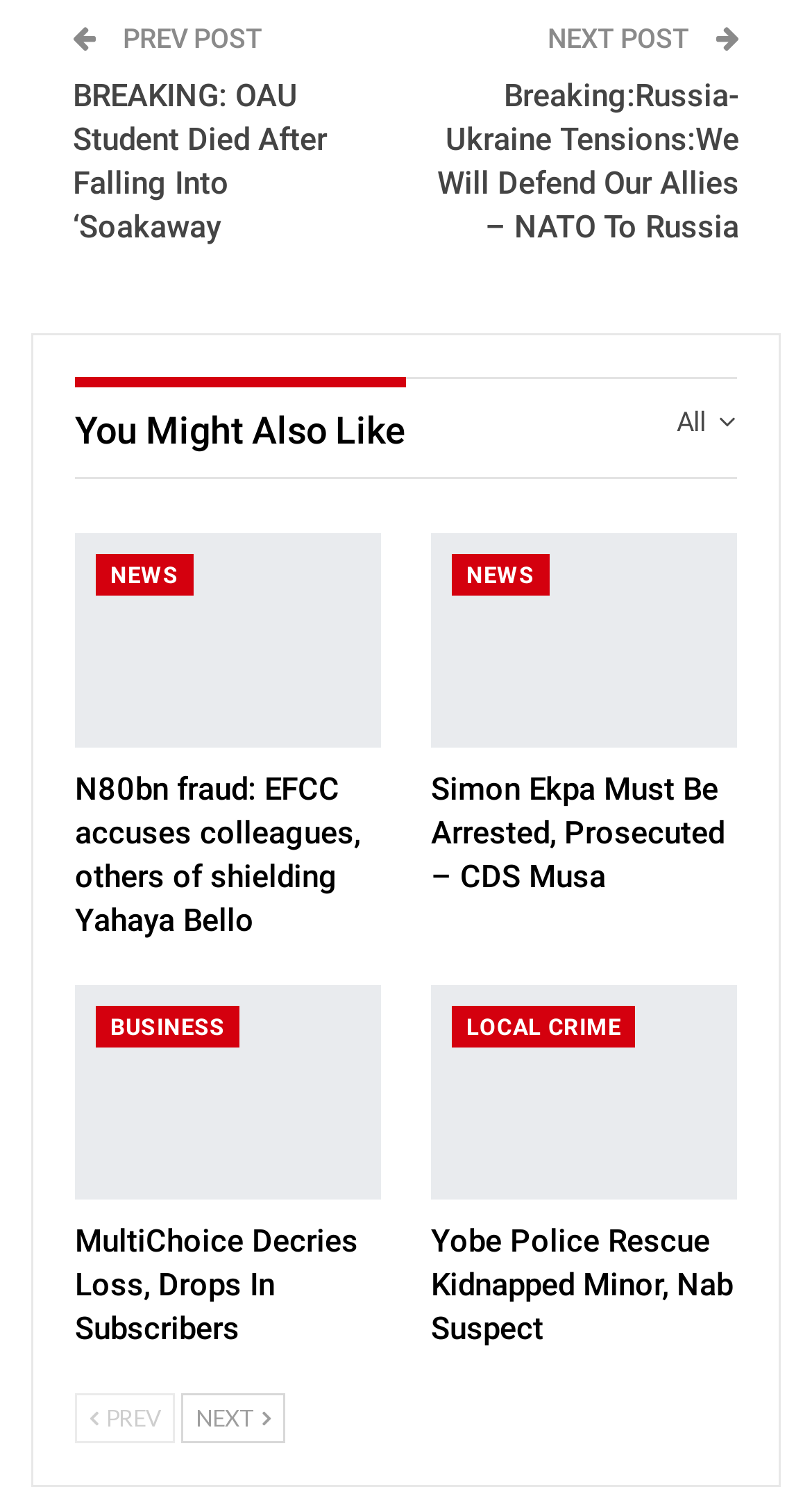What is the category of the news article 'N80bn fraud: EFCC accuses colleagues, others of shielding Yahaya Bello'?
Offer a detailed and exhaustive answer to the question.

I found the link element with the OCR text 'N80bn fraud: EFCC accuses colleagues, others of shielding Yahaya Bello' and its corresponding category link element with the OCR text 'NEWS'. This suggests that the news article belongs to the 'NEWS' category.